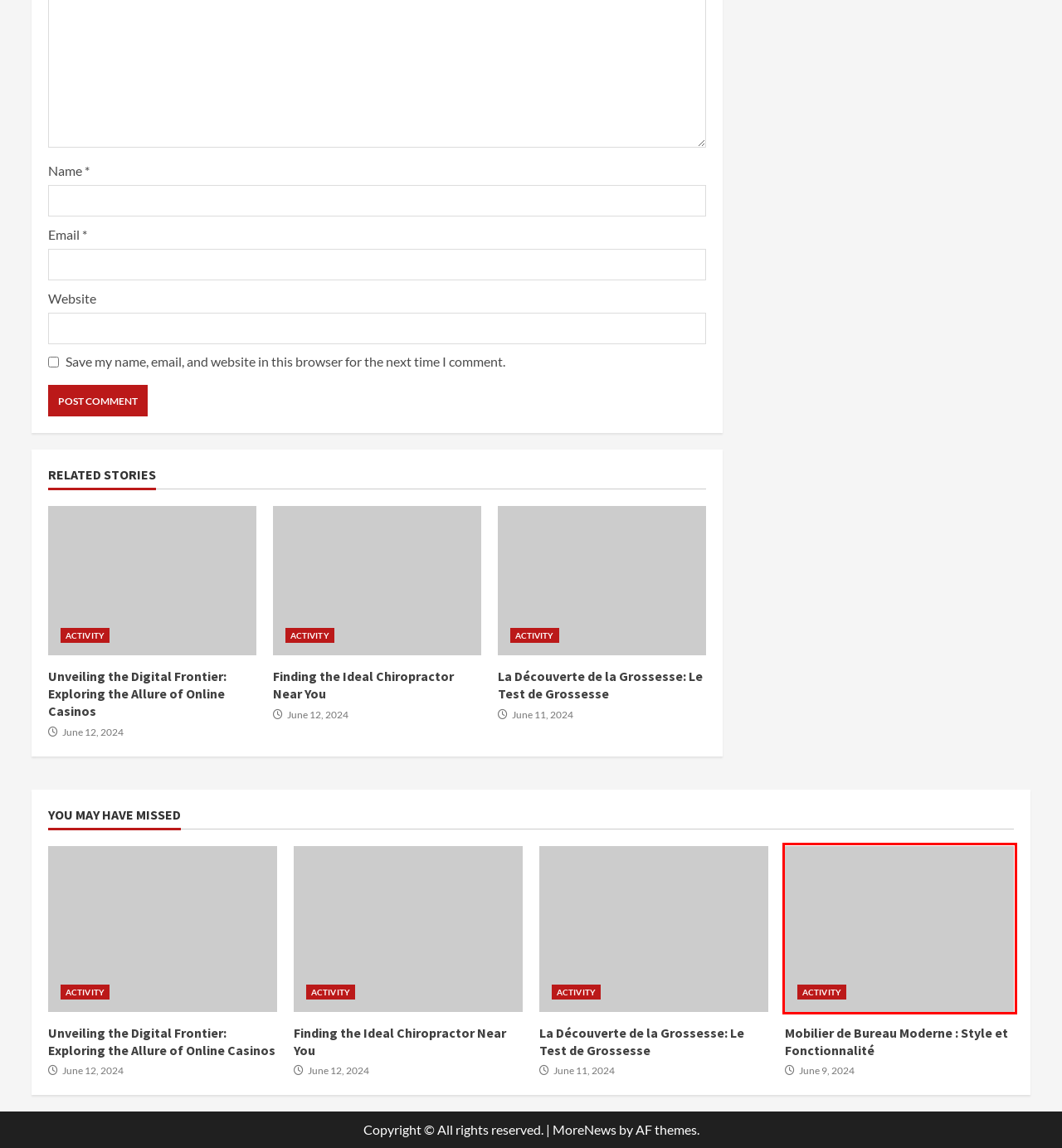View the screenshot of the webpage containing a red bounding box around a UI element. Select the most fitting webpage description for the new page shown after the element in the red bounding box is clicked. Here are the candidates:
A. NAIK138: Situs Online & Agen Terpercaya
B. SIGN UP - trendyfashions
C. Unveiling the Digital Frontier: Exploring the Allure of Online Casinos
D. Finding the Ideal Chiropractor Near You
E. Multicanais Tv Online » Futebol Ao Vivo Gratis SEM TRAVAR
F. Mobilier de Bureau Moderne : Style et Fonctionnalité
G. La Découverte de la Grossesse: Le Test de Grossesse
H. ABOUT US - trendyfashions

F